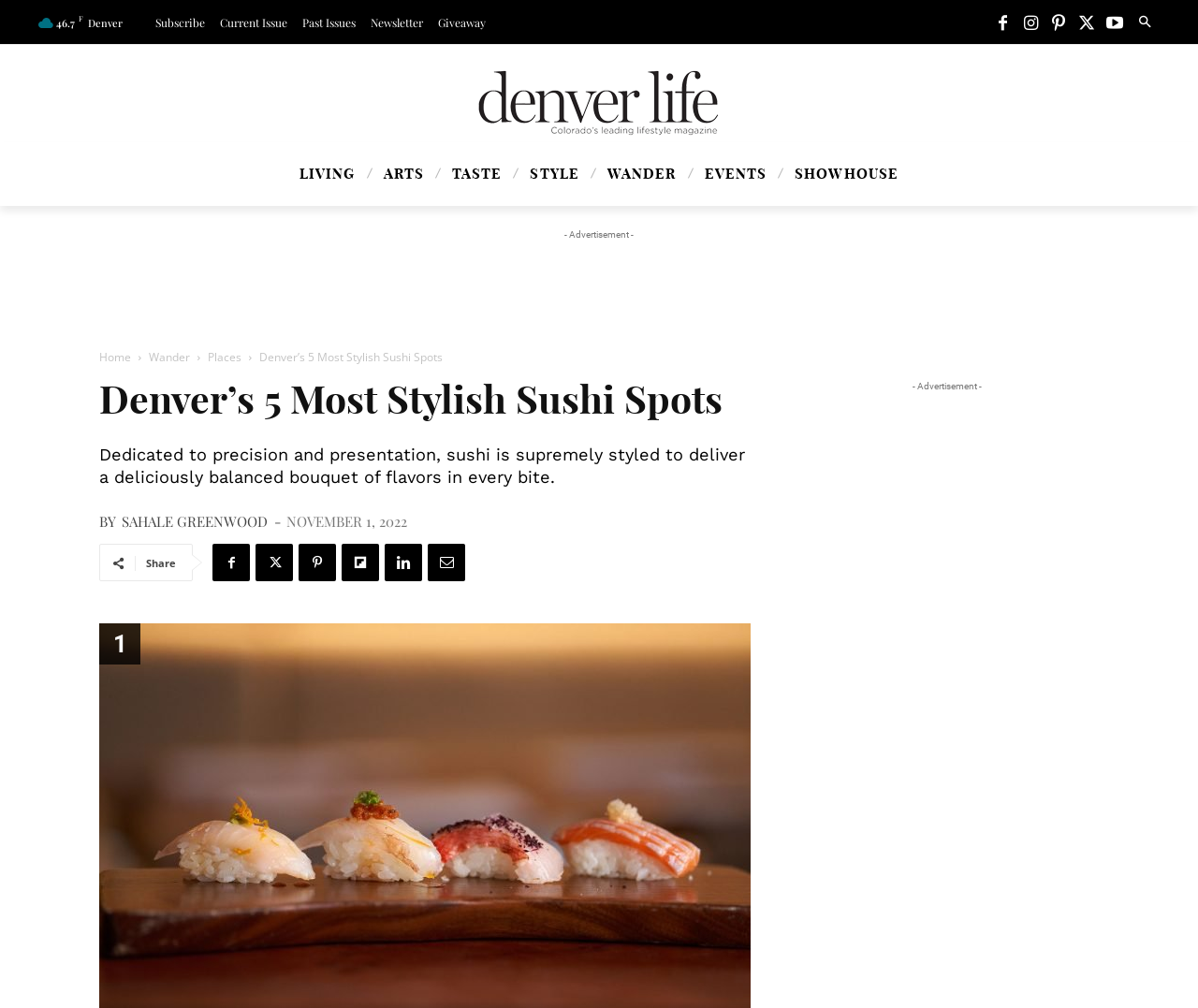Locate the bounding box coordinates of the item that should be clicked to fulfill the instruction: "Read the current issue".

[0.184, 0.017, 0.24, 0.028]